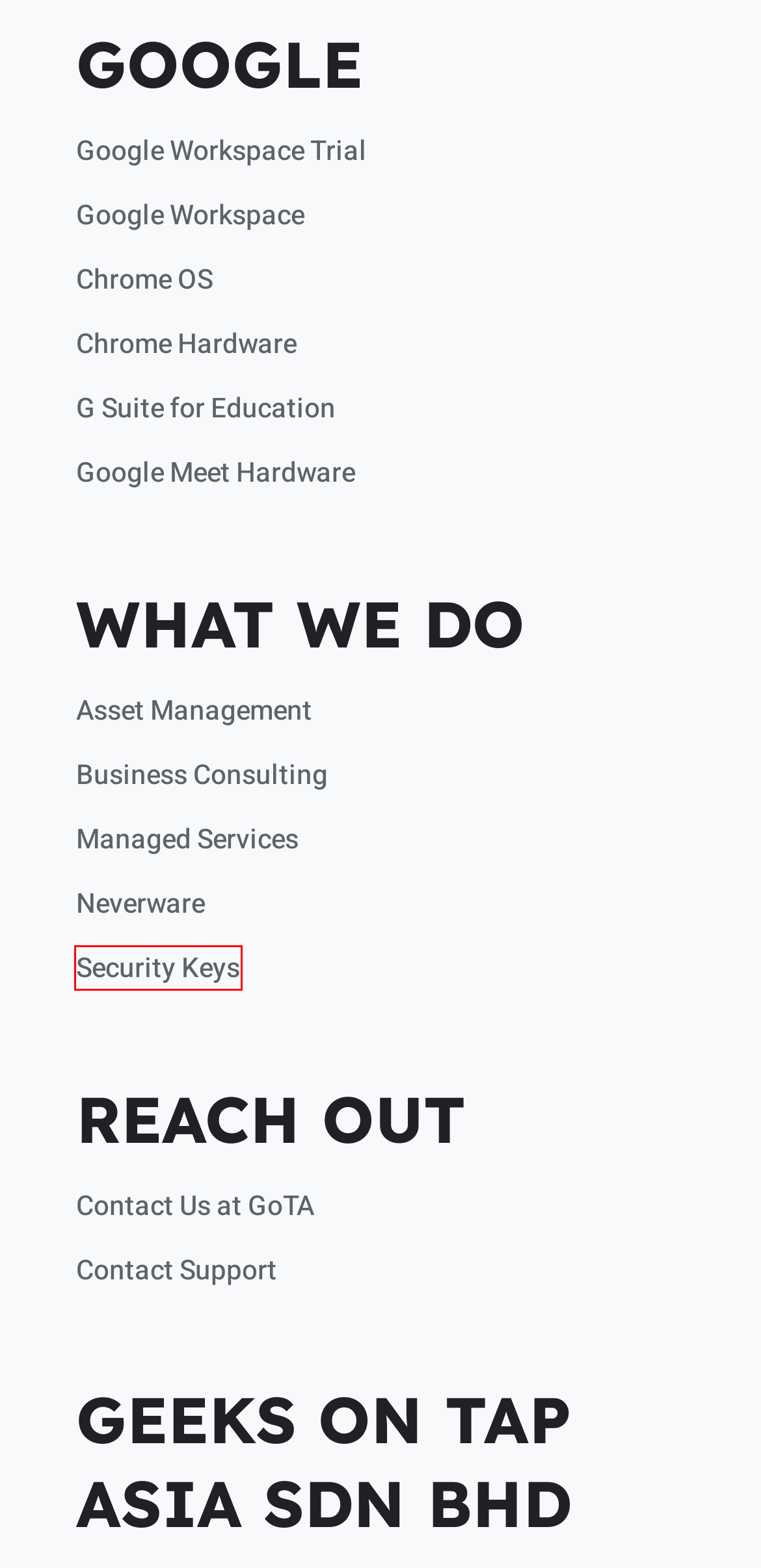Review the webpage screenshot provided, noting the red bounding box around a UI element. Choose the description that best matches the new webpage after clicking the element within the bounding box. The following are the options:
A. Security Keys  - Geeks on Tap Asia
B. Chrome OS  - Geeks on Tap Asia
C. Neverware  - Geeks on Tap Asia
D. G Suite Trial  - Geeks on Tap Asia
E. Managed Services  - Geeks on Tap Asia
F. Contact Us at GoT  - Geeks on Tap Asia
G. Think Cloud  - Geeks on Tap Asia
H. Hangouts Meet Hardware  - Geeks on Tap Asia

A